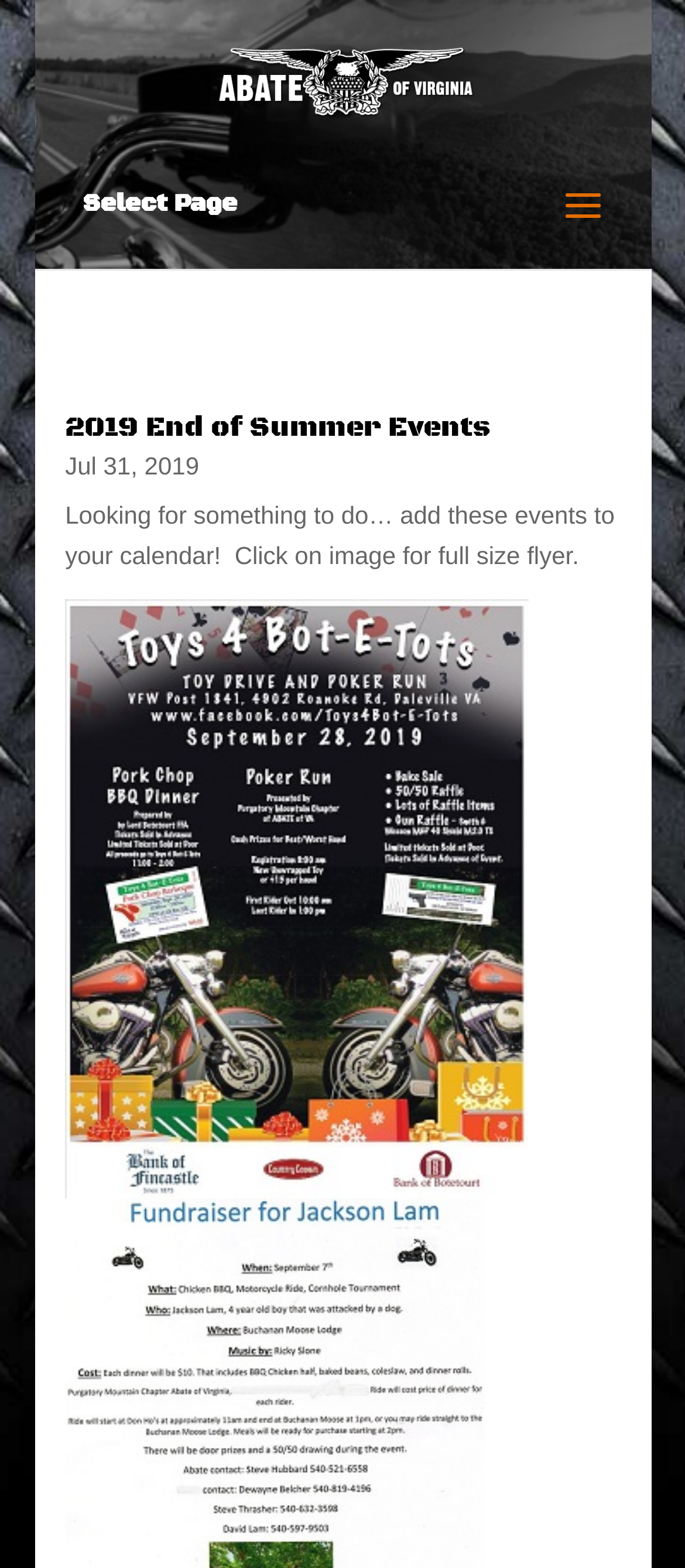Find and provide the bounding box coordinates for the UI element described here: "alt="Abate VA"". The coordinates should be given as four float numbers between 0 and 1: [left, top, right, bottom].

[0.307, 0.046, 0.703, 0.066]